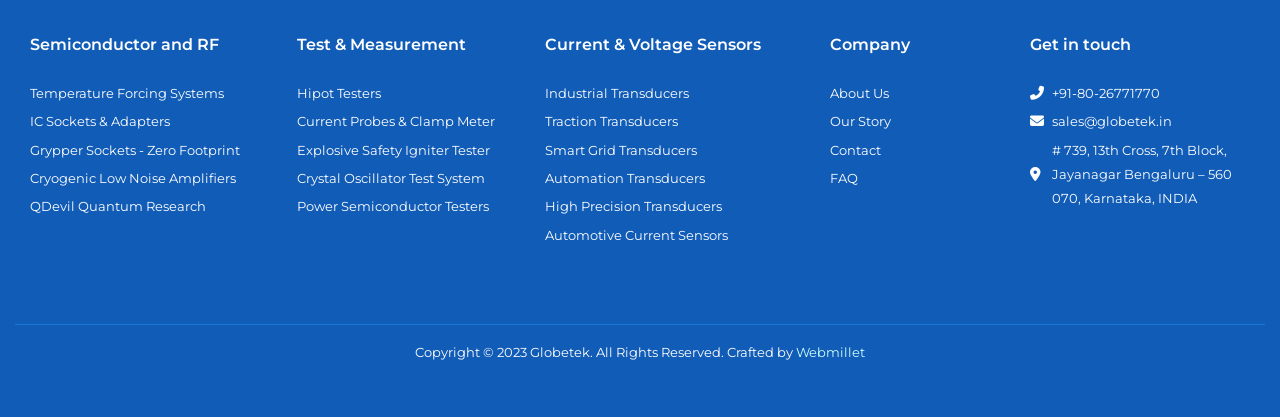Indicate the bounding box coordinates of the element that must be clicked to execute the instruction: "Start for free". The coordinates should be given as four float numbers between 0 and 1, i.e., [left, top, right, bottom].

None